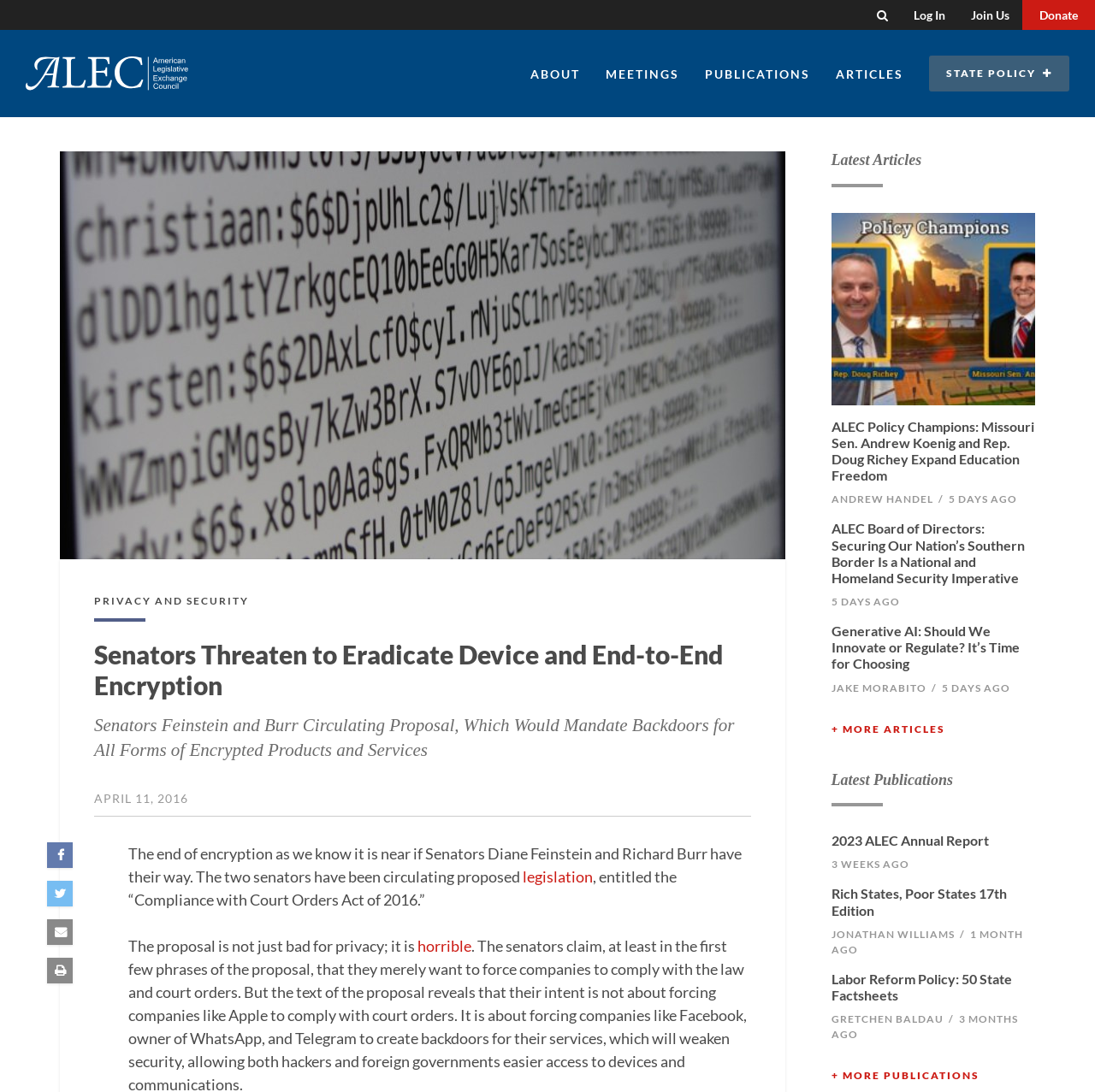Extract the main heading from the webpage content.

Senators Threaten to Eradicate Device and End-to-End Encryption